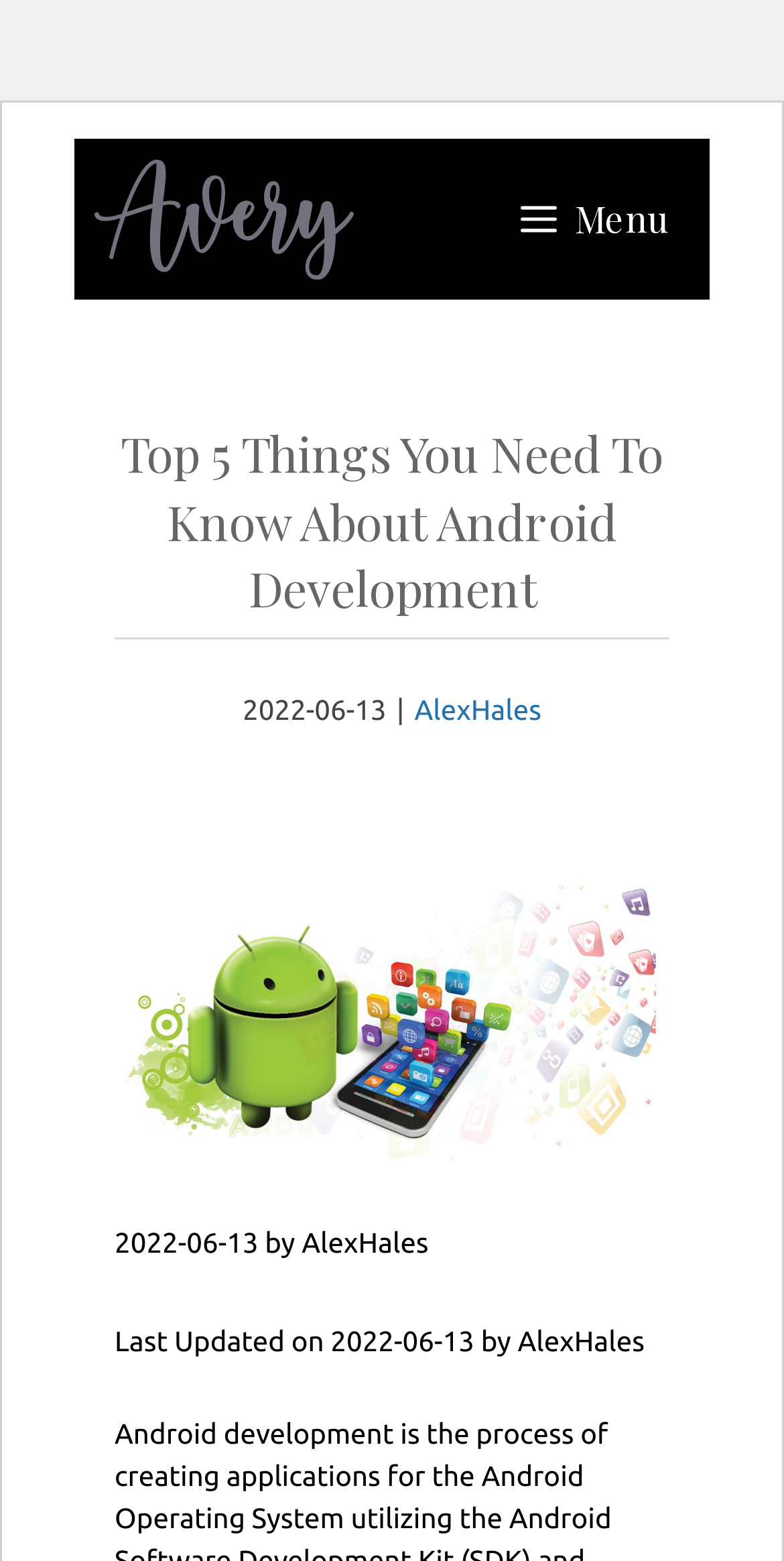Using the webpage screenshot, locate the HTML element that fits the following description and provide its bounding box: "AlexHales".

[0.529, 0.444, 0.691, 0.465]